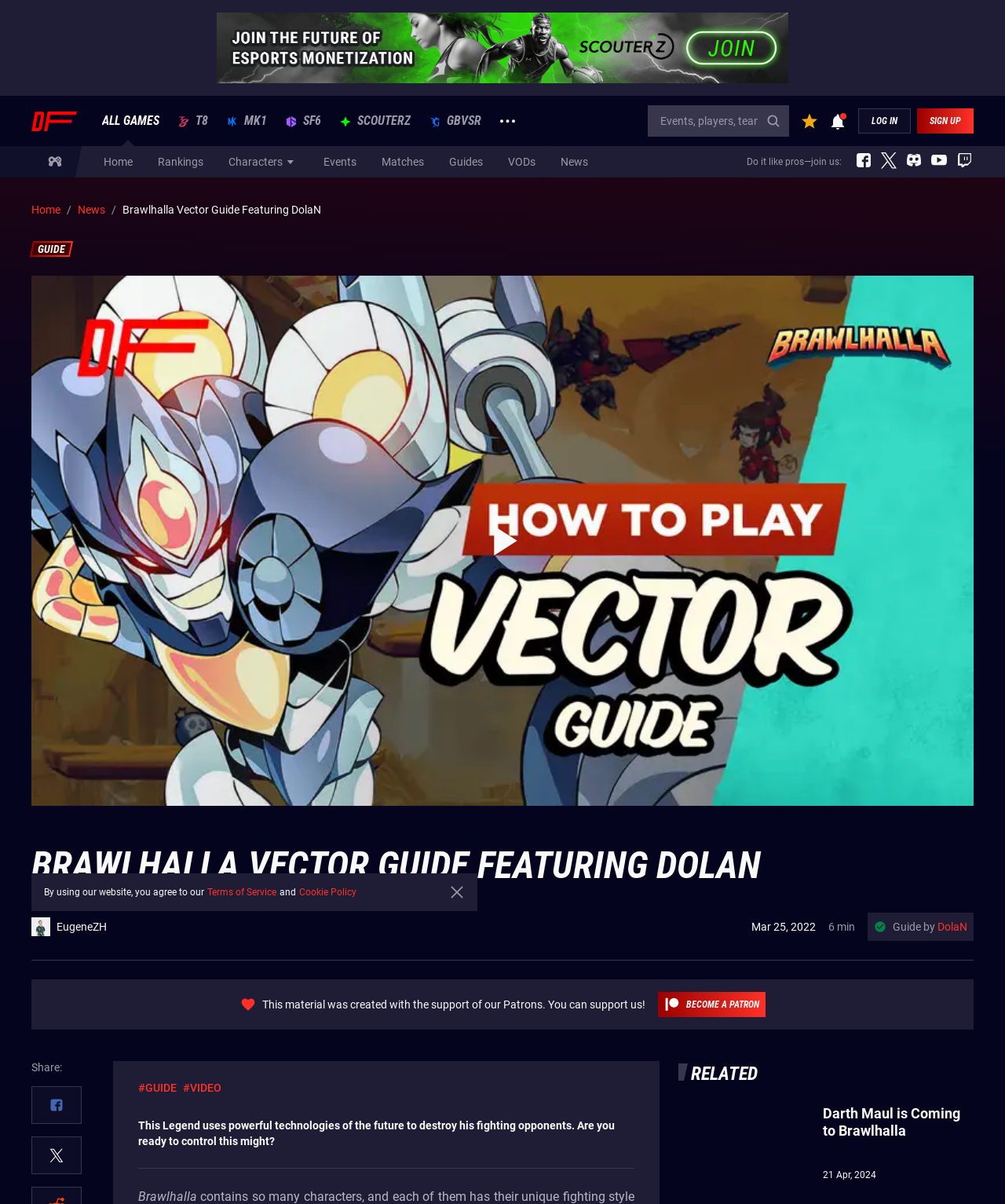Identify the bounding box coordinates of the element that should be clicked to fulfill this task: "Click the LOG IN button". The coordinates should be provided as four float numbers between 0 and 1, i.e., [left, top, right, bottom].

[0.854, 0.09, 0.906, 0.111]